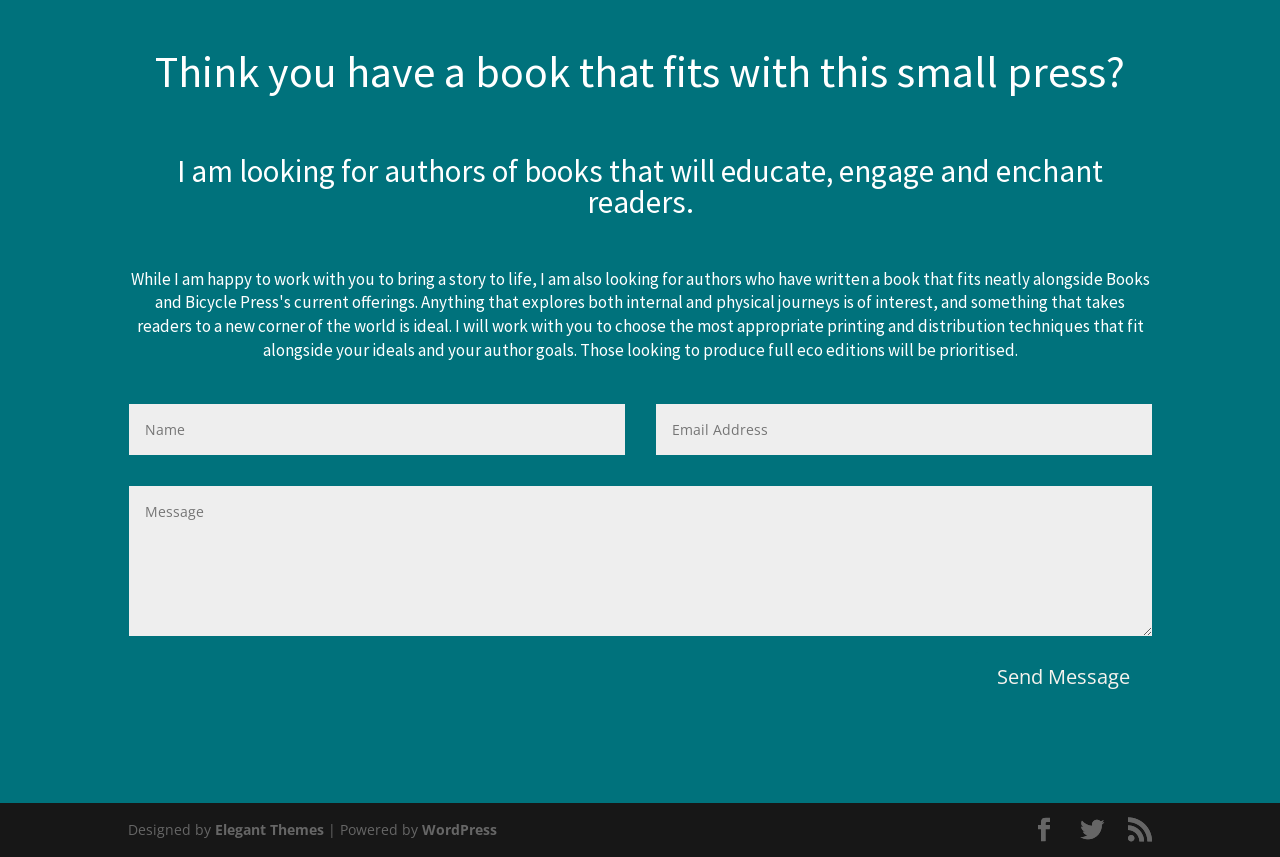Find the bounding box coordinates of the area that needs to be clicked in order to achieve the following instruction: "Visit Elegant Themes". The coordinates should be specified as four float numbers between 0 and 1, i.e., [left, top, right, bottom].

[0.168, 0.957, 0.253, 0.979]